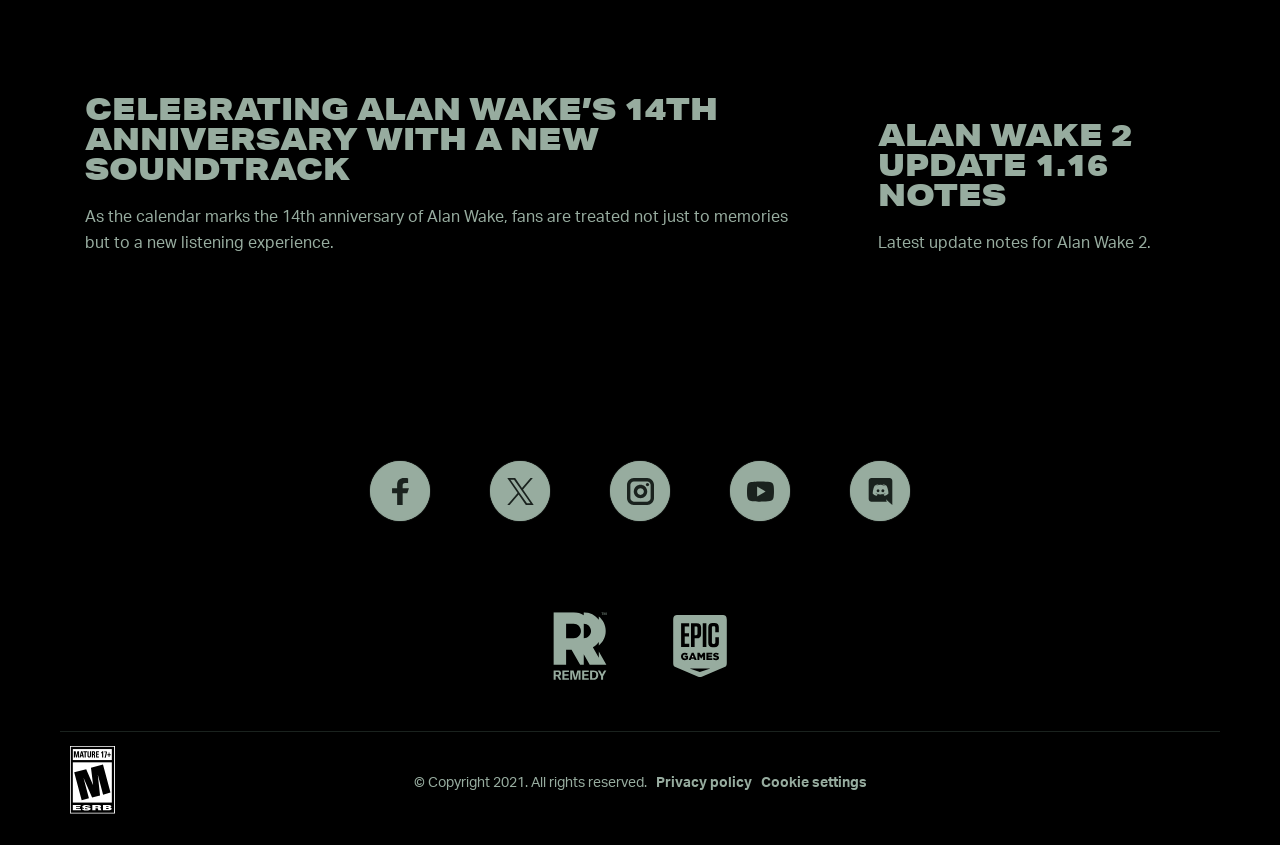Pinpoint the bounding box coordinates of the area that should be clicked to complete the following instruction: "Visit us on facebook". The coordinates must be given as four float numbers between 0 and 1, i.e., [left, top, right, bottom].

[0.289, 0.546, 0.336, 0.617]